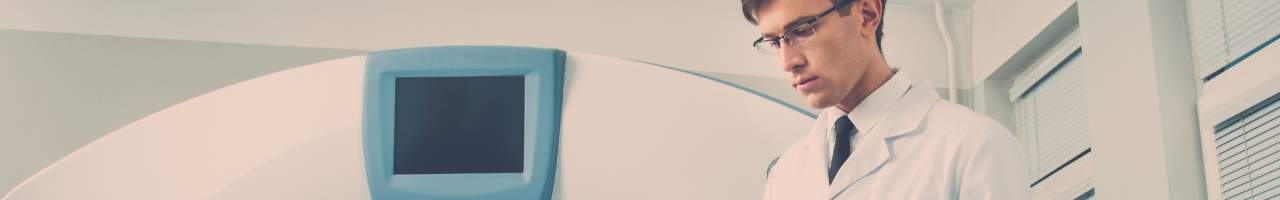Please answer the following query using a single word or phrase: 
What type of facility is depicted in the background?

Modern medical facility